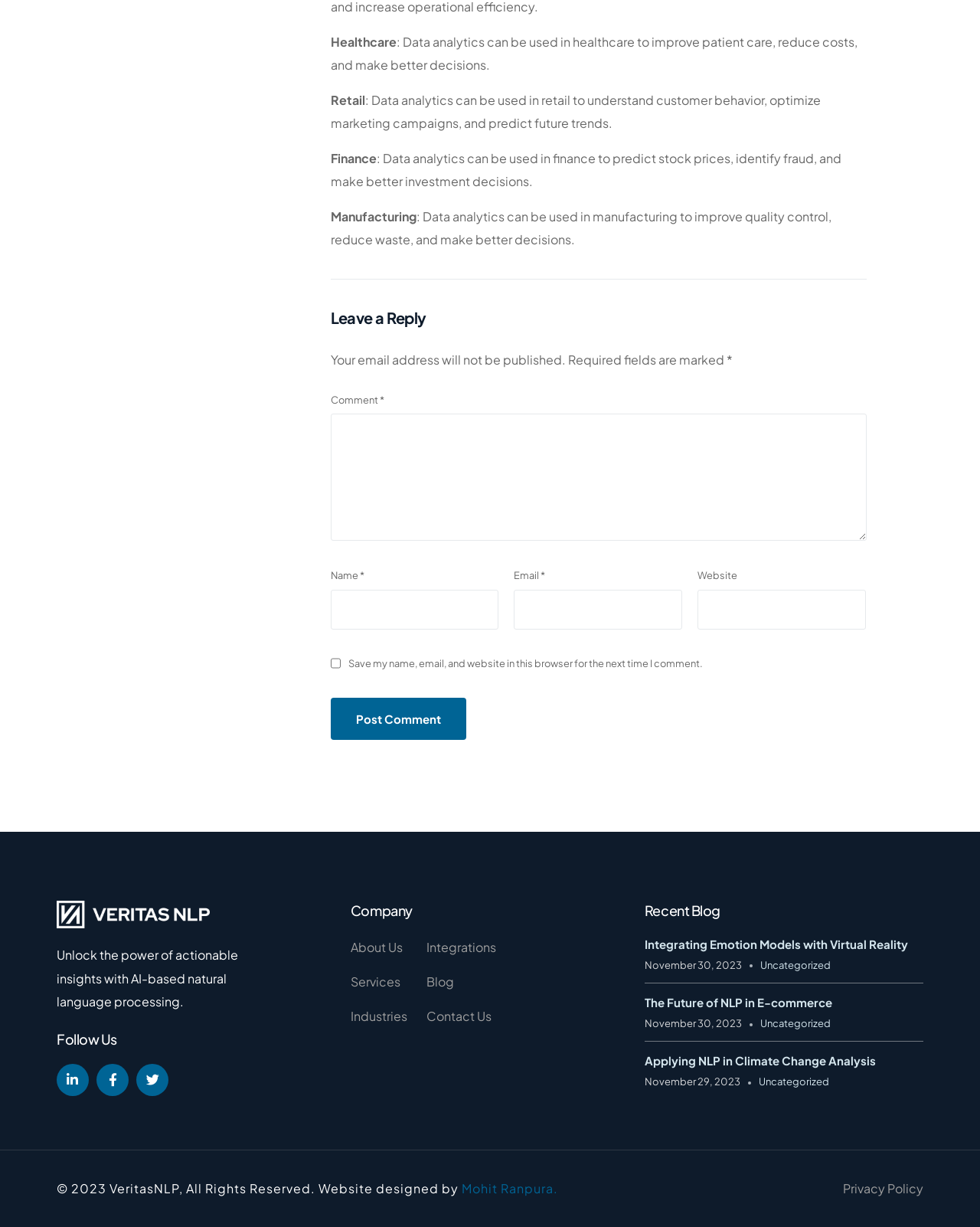Specify the bounding box coordinates of the area to click in order to execute this command: 'Follow the company on social media'. The coordinates should consist of four float numbers ranging from 0 to 1, and should be formatted as [left, top, right, bottom].

[0.058, 0.839, 0.264, 0.854]